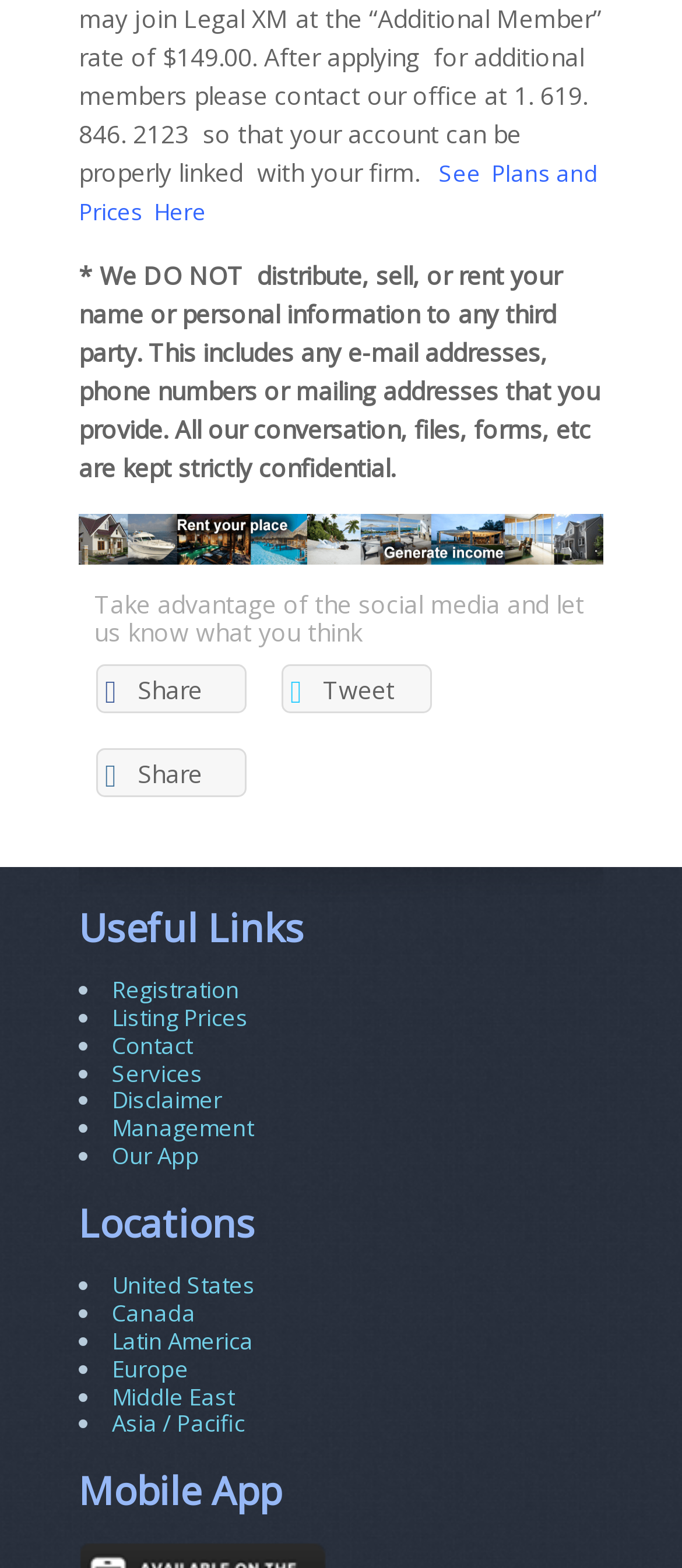Determine the bounding box coordinates for the UI element described. Format the coordinates as (top-left x, top-left y, bottom-right x, bottom-right y) and ensure all values are between 0 and 1. Element description: Share on Facebook Share

[0.141, 0.423, 0.362, 0.455]